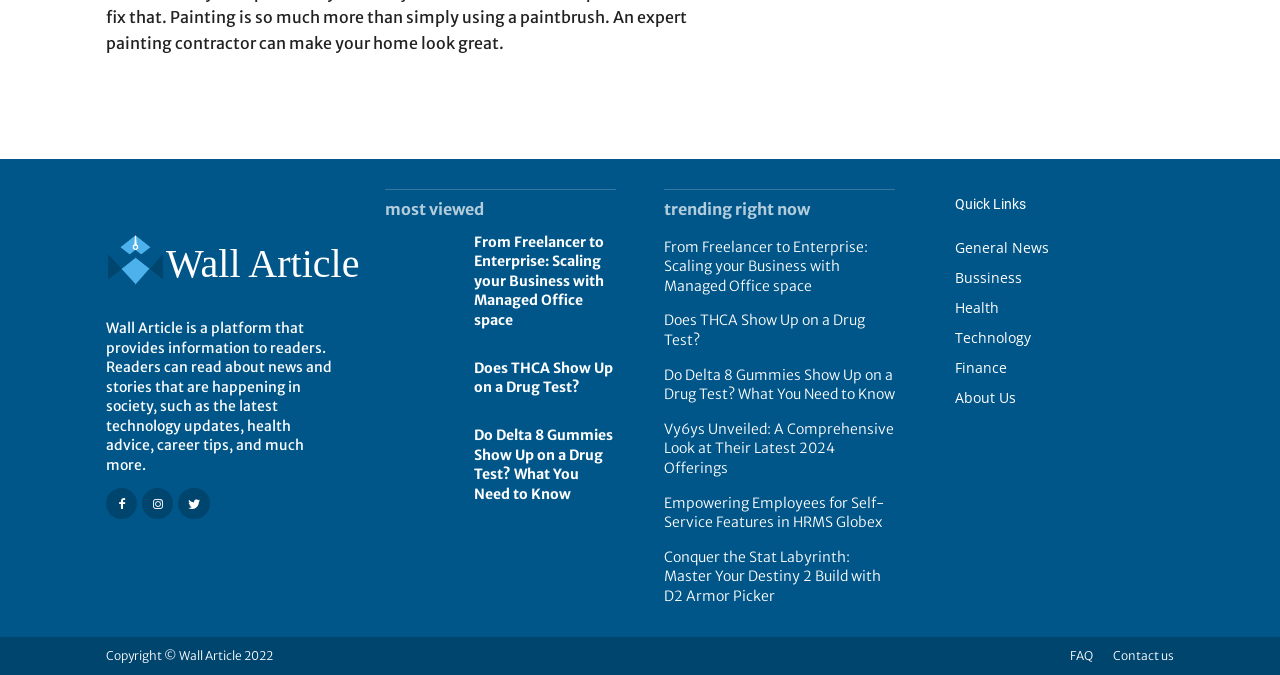Locate the bounding box for the described UI element: "title="Facebook"". Ensure the coordinates are four float numbers between 0 and 1, formatted as [left, top, right, bottom].

[0.083, 0.723, 0.107, 0.769]